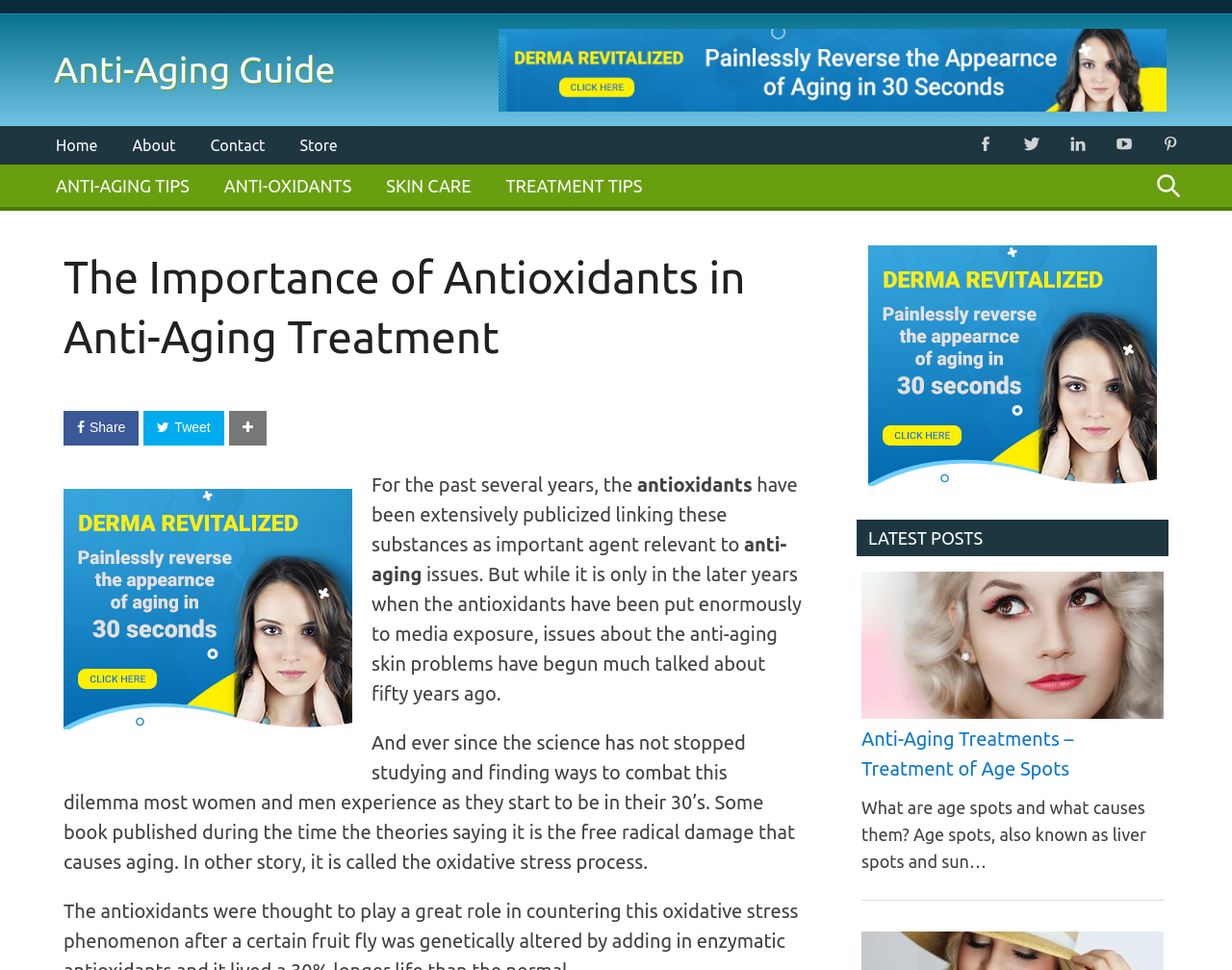Mark the bounding box of the element that matches the following description: "Skin Care".

[0.299, 0.169, 0.396, 0.213]